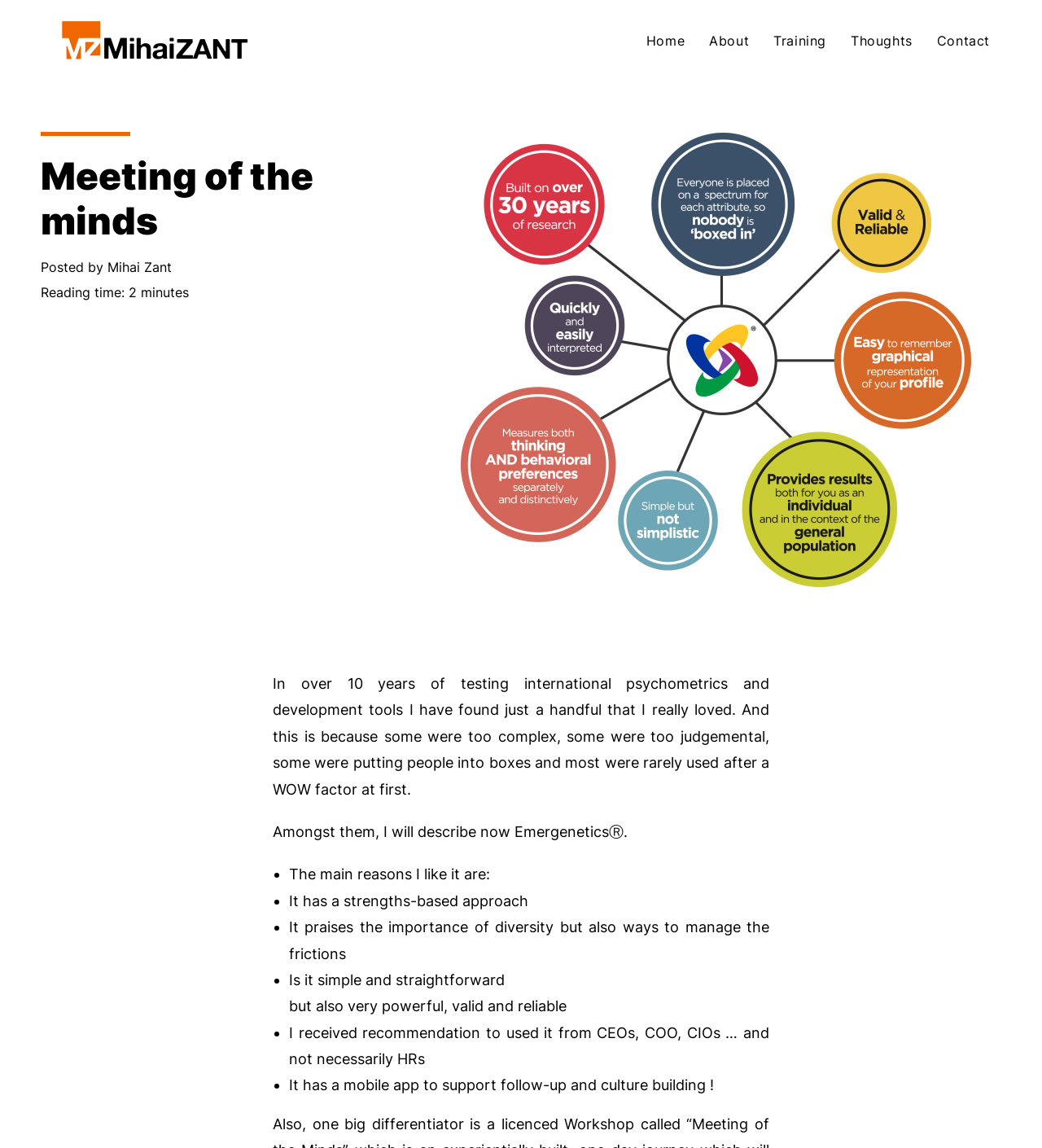Please provide a comprehensive answer to the question below using the information from the image: What is special about the Emergenetics tool?

One of the special features of the Emergenetics tool mentioned in the article is that it has a mobile app to support follow-up and culture building, which is one of the reasons the author likes it.